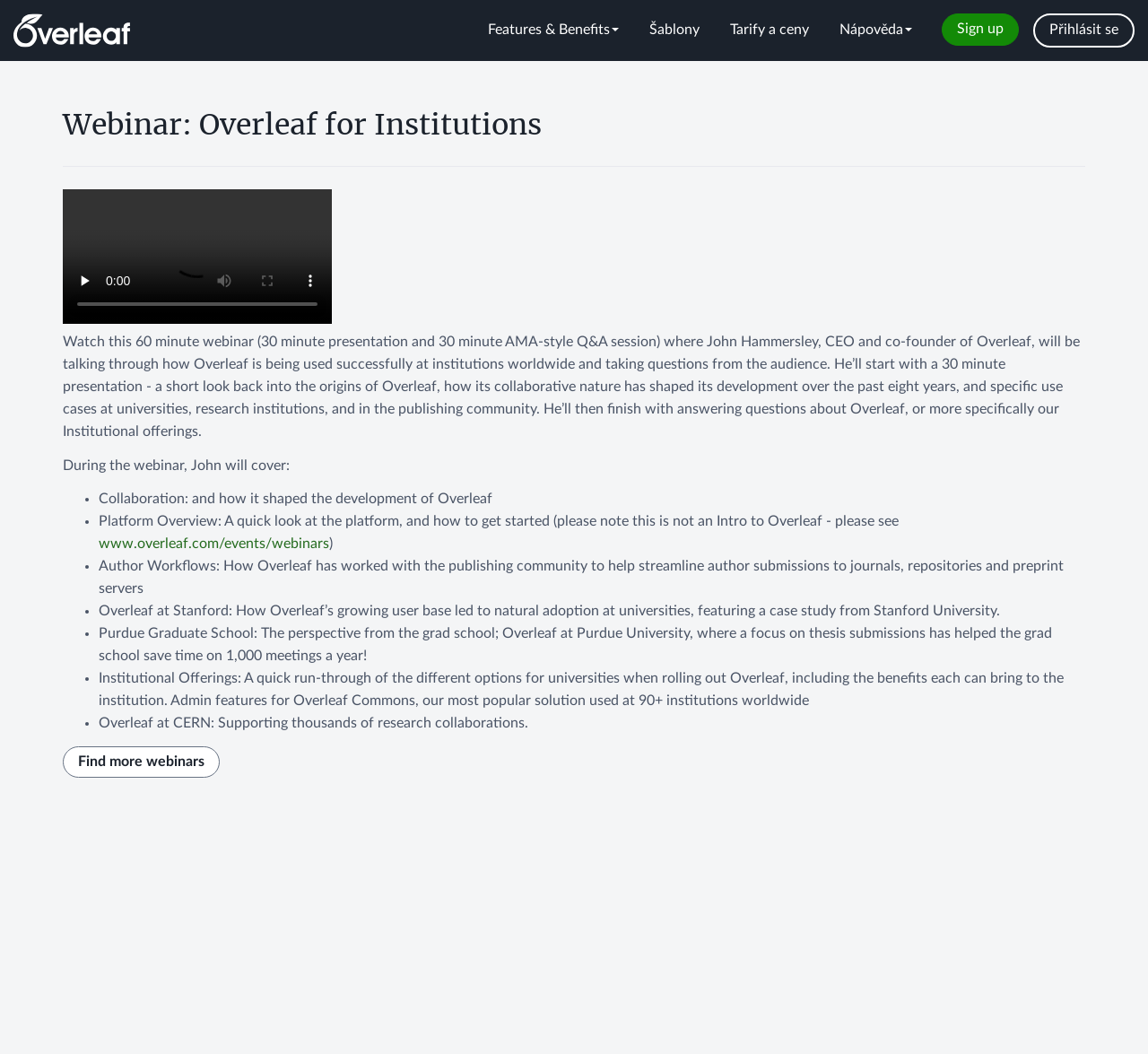Locate the bounding box coordinates of the clickable part needed for the task: "Watch the video".

[0.055, 0.18, 0.289, 0.307]